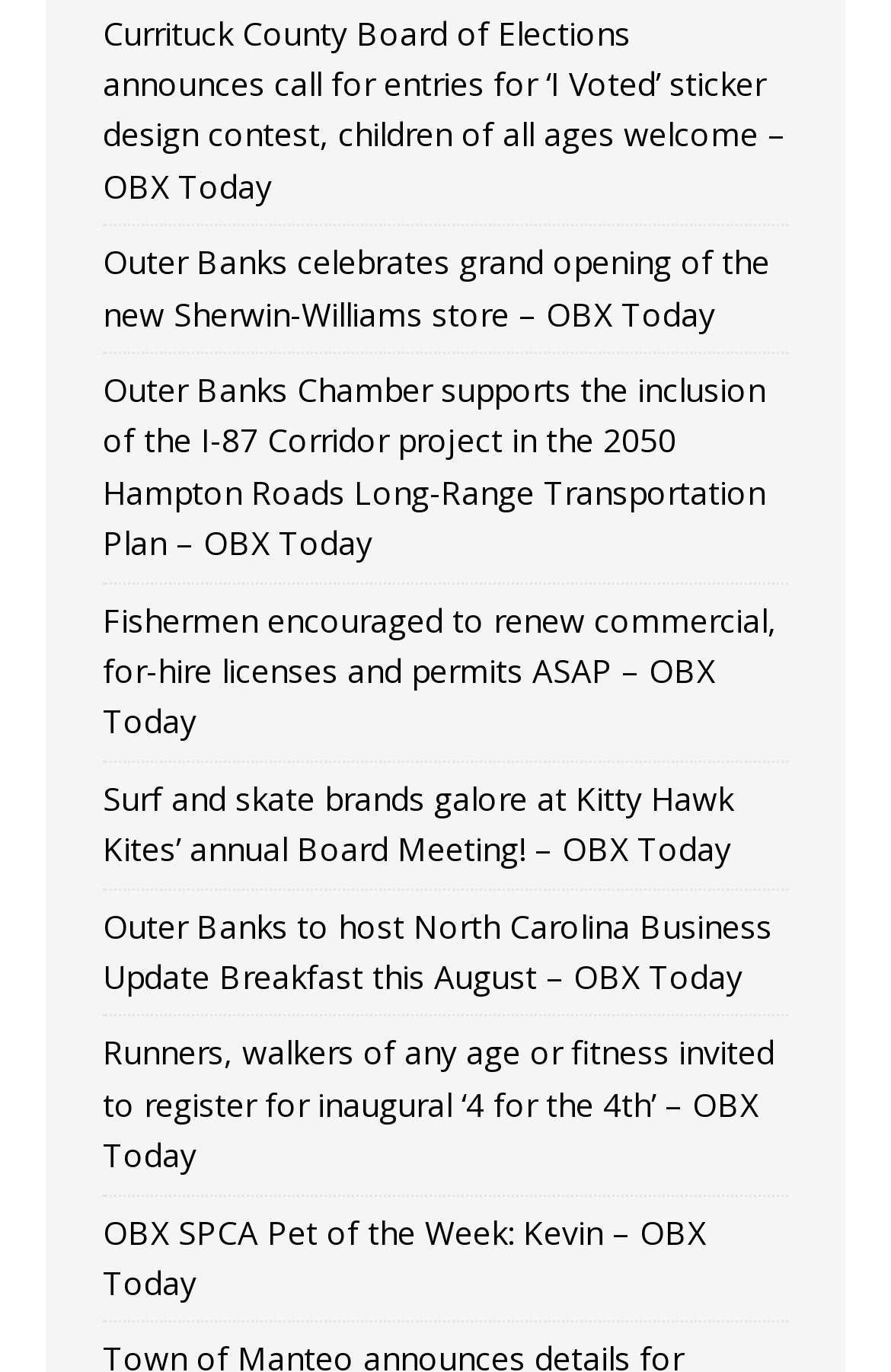What is the topic of the last article?
Based on the image, respond with a single word or phrase.

Pet of the Week